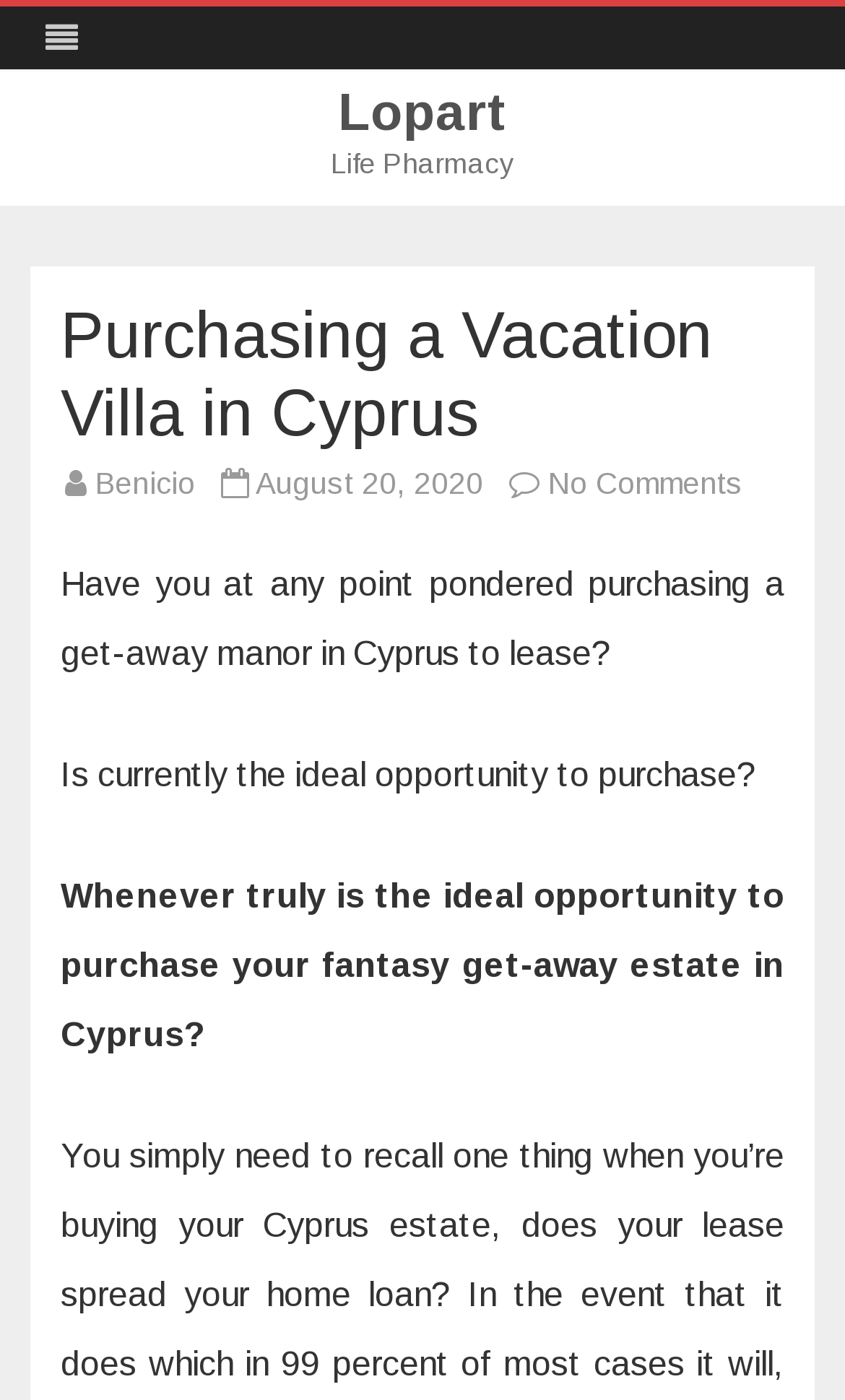How many links are in the header? Observe the screenshot and provide a one-word or short phrase answer.

3